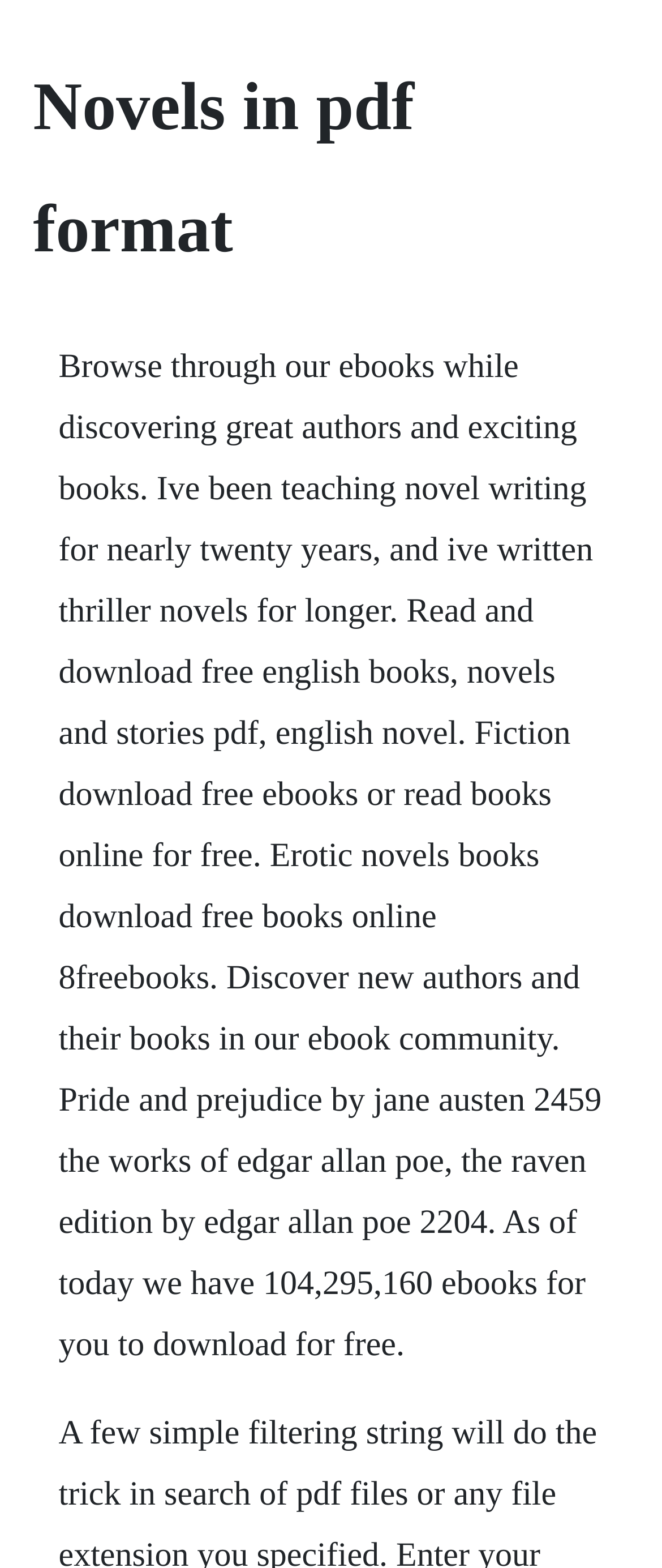Determine the main text heading of the webpage and provide its content.

Novels in pdf format